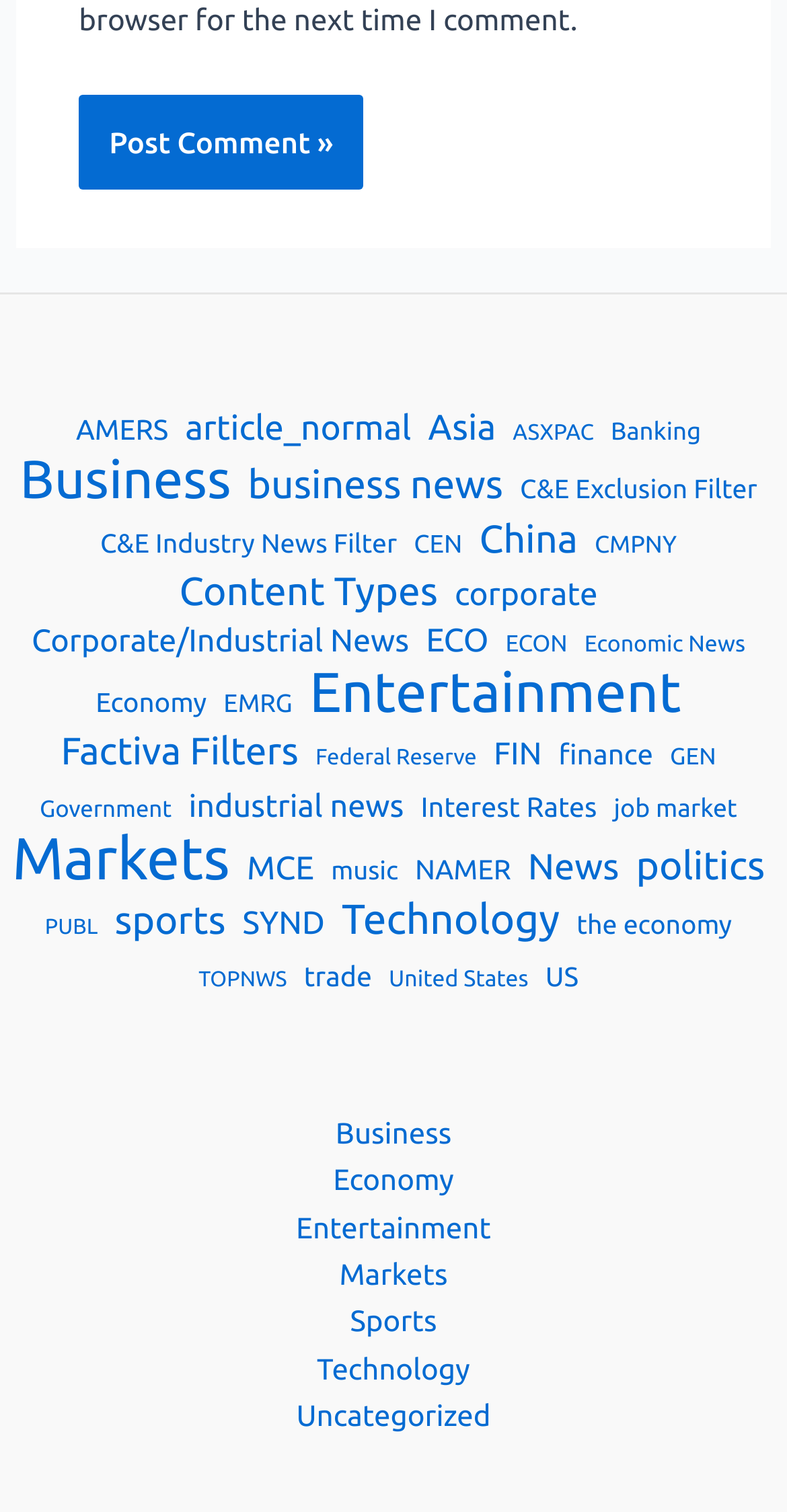Is the 'Business' category listed twice?
Based on the screenshot, provide a one-word or short-phrase response.

Yes